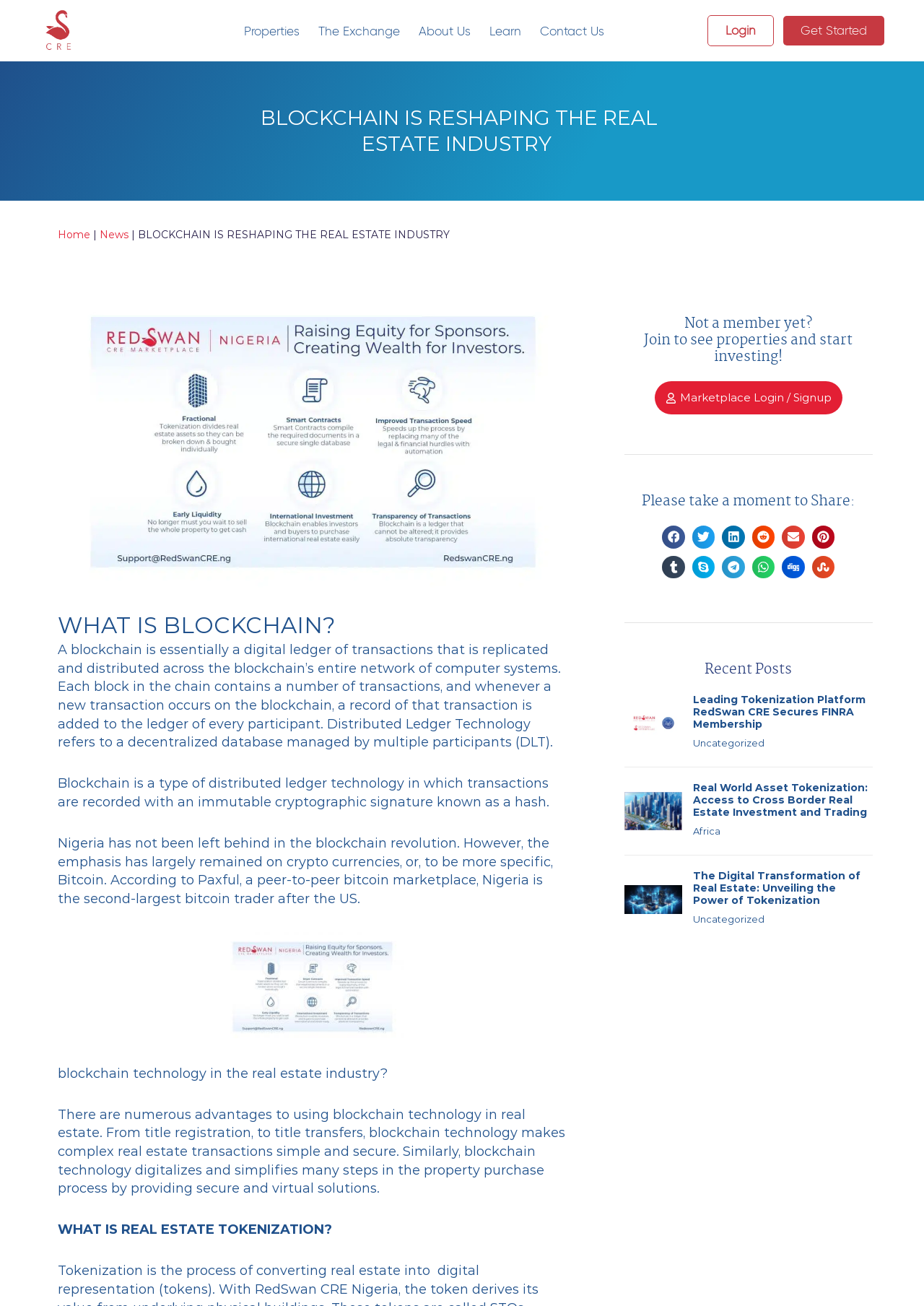Please answer the following question using a single word or phrase: 
What is the name of the company mentioned on the webpage?

Red Swan CRE